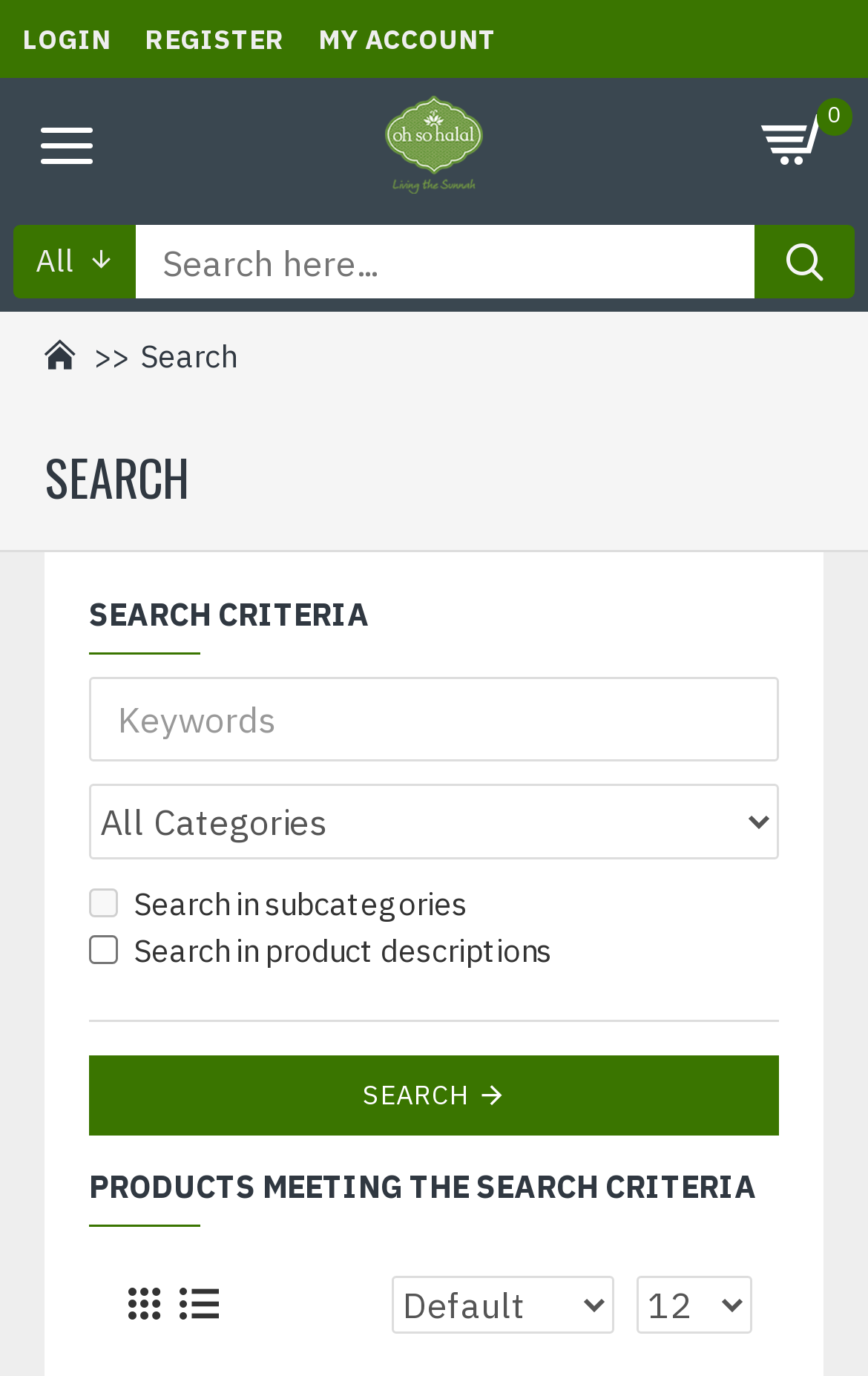What is the purpose of the button with the '' icon?
Please give a detailed and thorough answer to the question, covering all relevant points.

The button with the '' icon is located under the 'SEARCH CRITERIA' section, and it is likely to be the search button that submits the search query, so its purpose is to search.